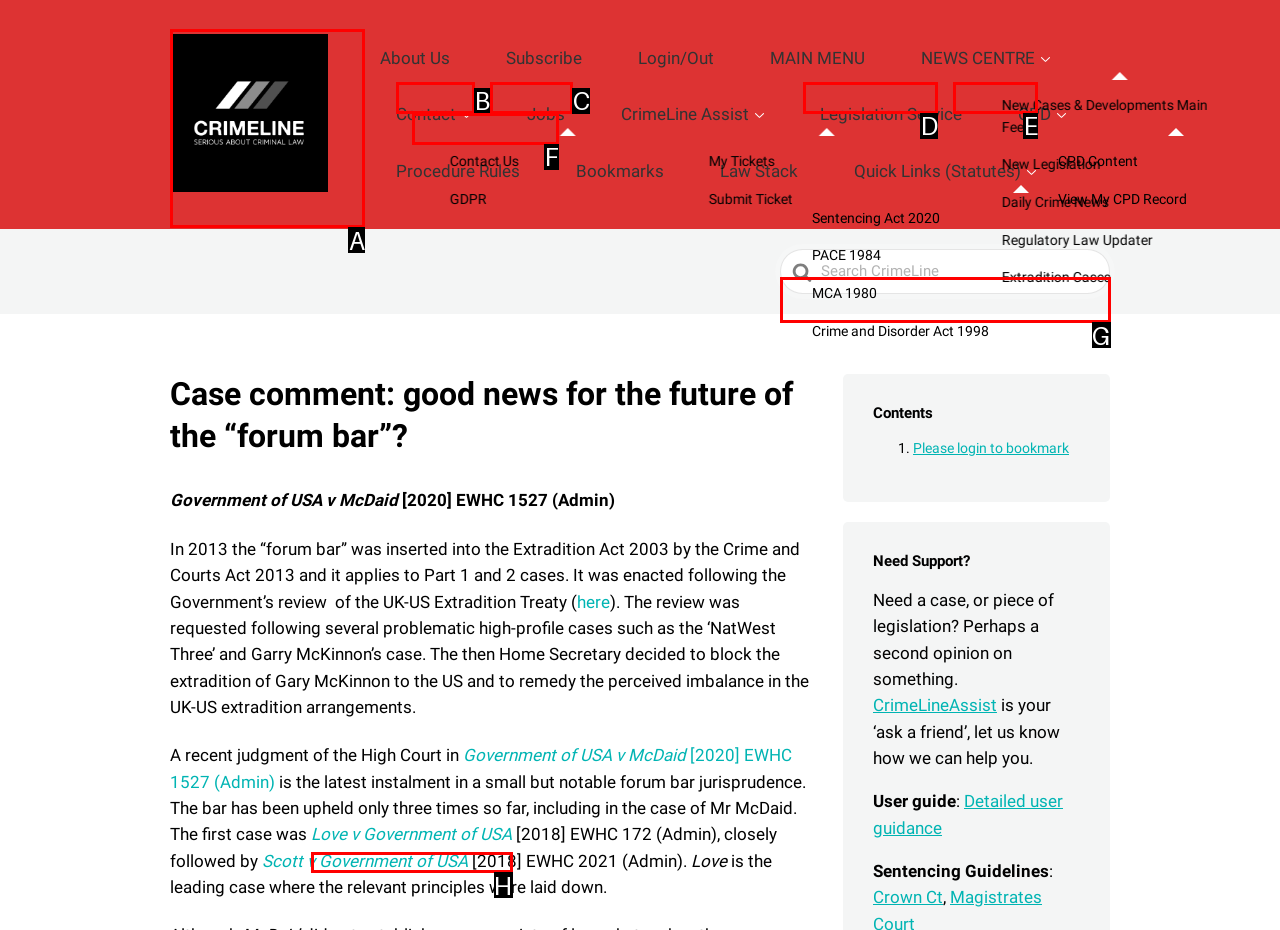Determine which HTML element should be clicked to carry out the following task: Go to CrimeLine homepage Respond with the letter of the appropriate option.

A